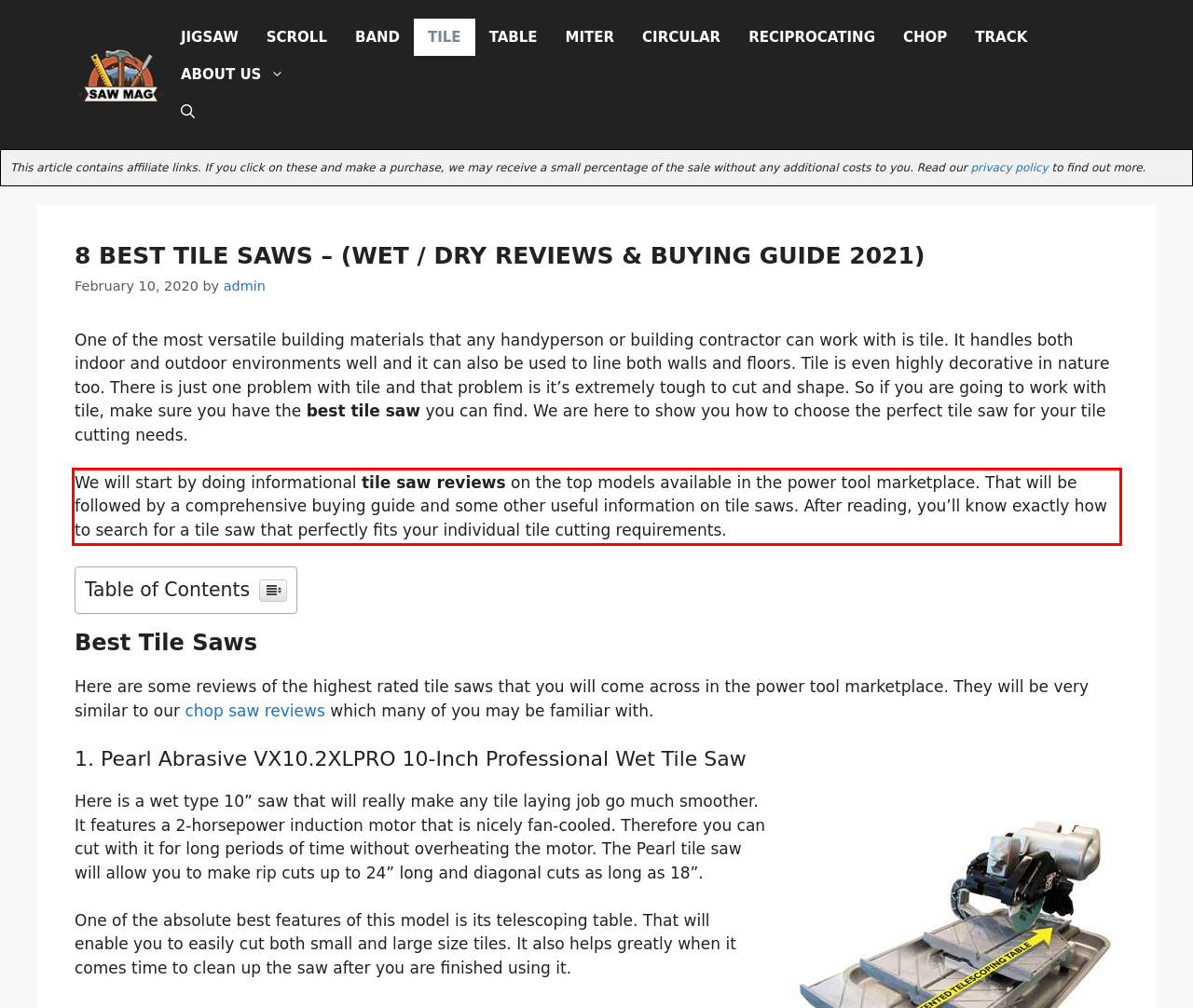Within the screenshot of the webpage, there is a red rectangle. Please recognize and generate the text content inside this red bounding box.

We will start by doing informational tile saw reviews on the top models available in the power tool marketplace. That will be followed by a comprehensive buying guide and some other useful information on tile saws. After reading, you’ll know exactly how to search for a tile saw that perfectly fits your individual tile cutting requirements.